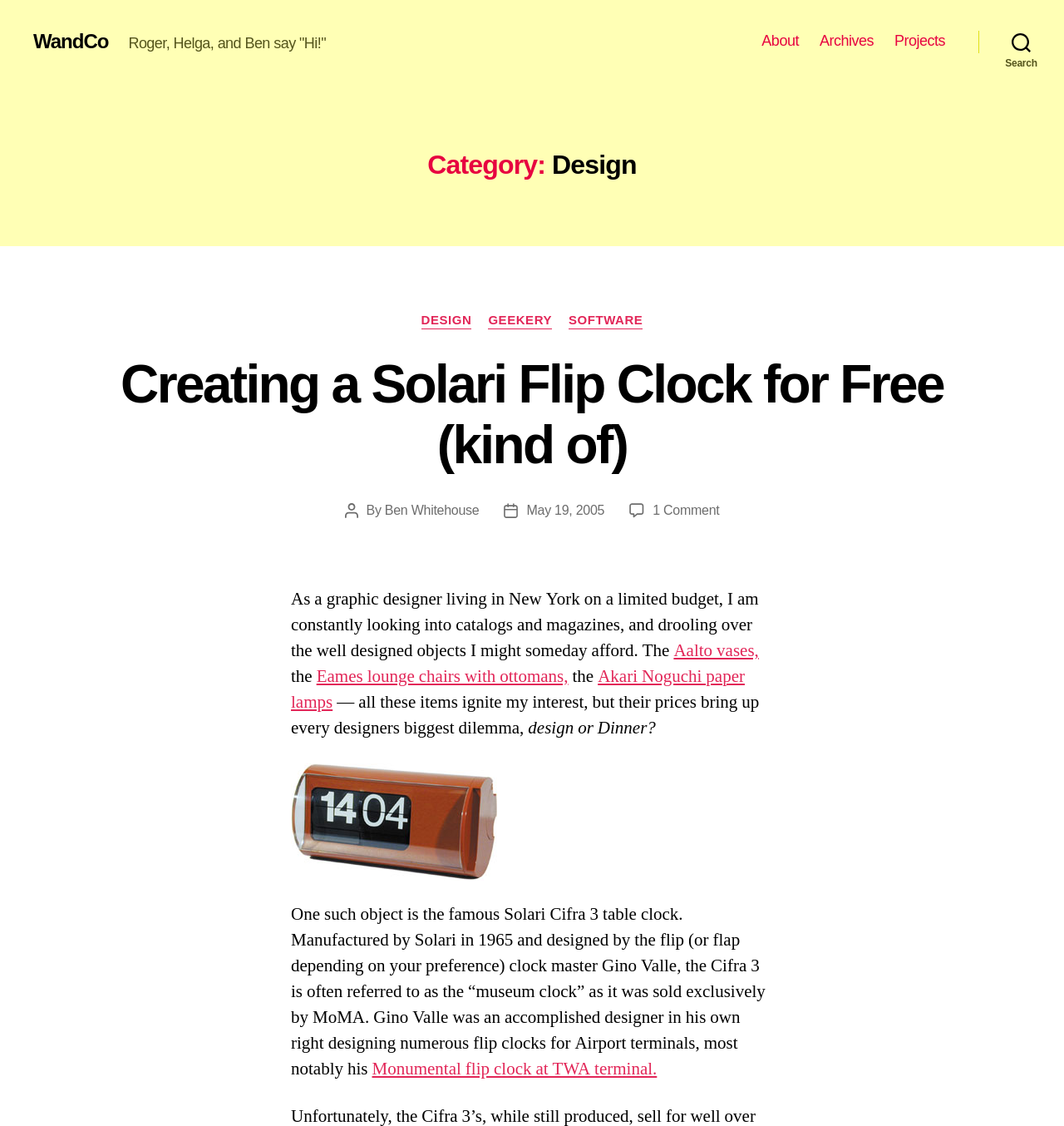Identify the bounding box coordinates for the region to click in order to carry out this instruction: "Visit the 'DESIGN' category". Provide the coordinates using four float numbers between 0 and 1, formatted as [left, top, right, bottom].

[0.396, 0.278, 0.443, 0.293]